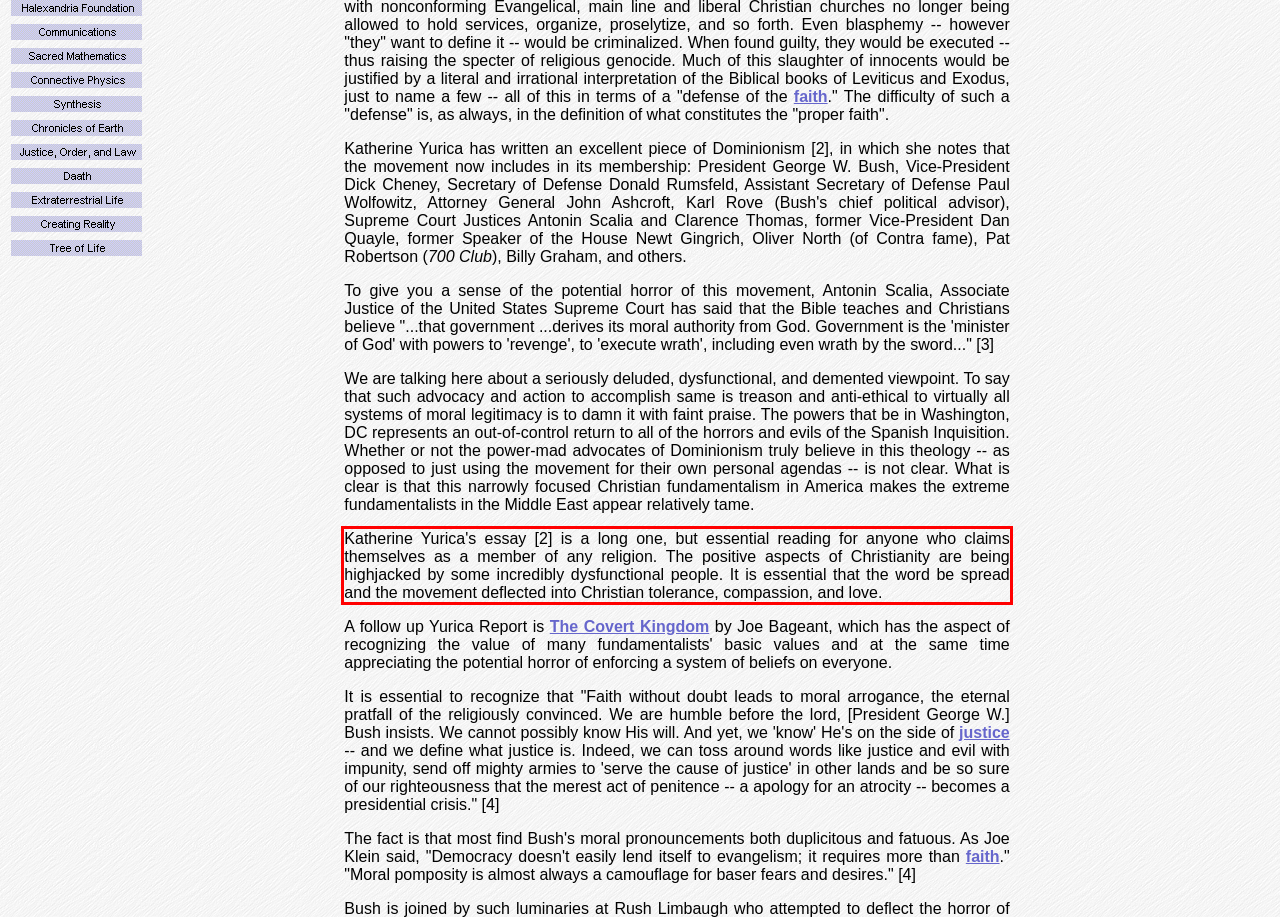Review the webpage screenshot provided, and perform OCR to extract the text from the red bounding box.

Katherine Yurica's essay [2] is a long one, but essential reading for anyone who claims themselves as a member of any religion. The positive aspects of Christianity are being highjacked by some incredibly dysfunctional people. It is essential that the word be spread and the movement deflected into Christian tolerance, compassion, and love.